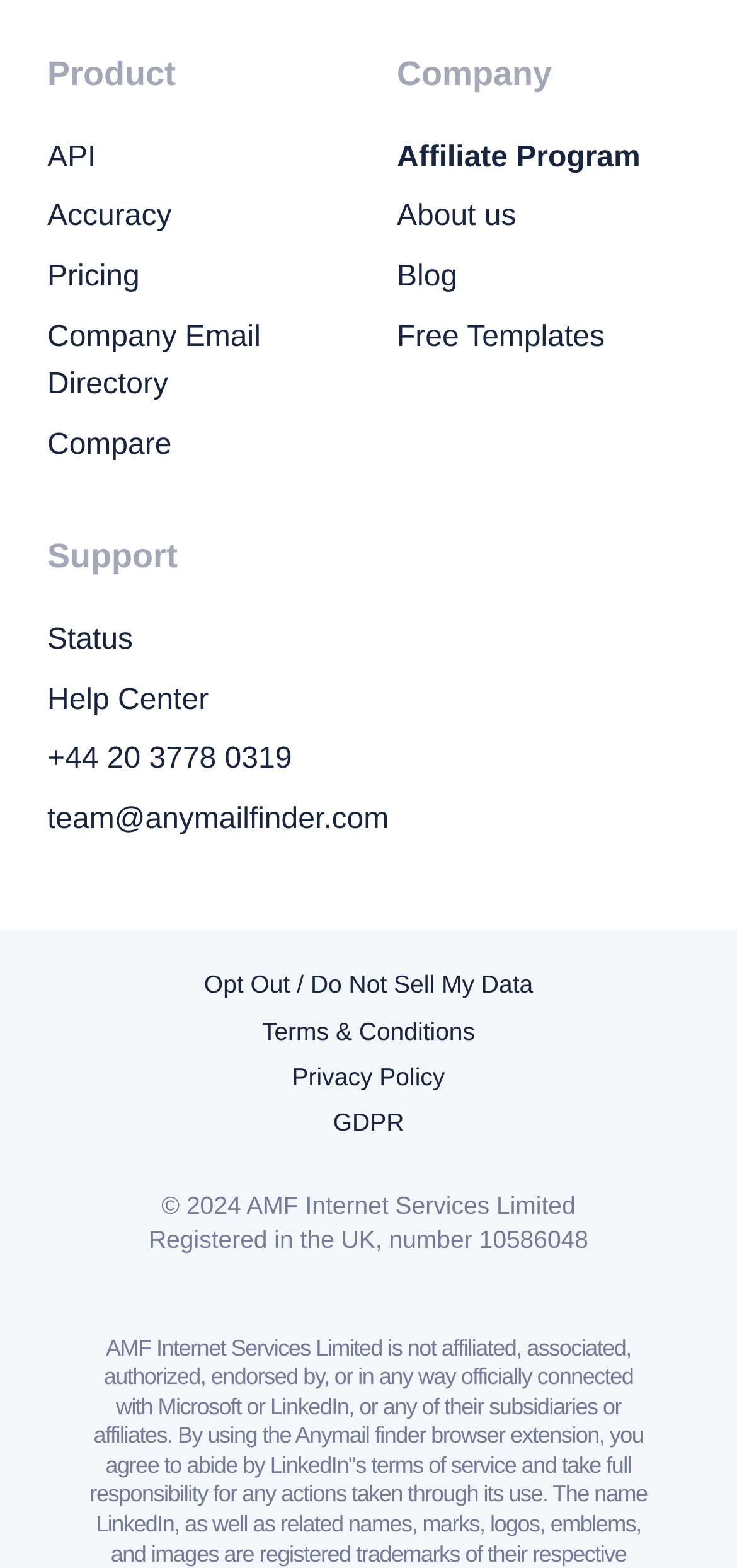Please determine the bounding box coordinates for the UI element described as: "+44 20 3778 0319".

[0.064, 0.469, 0.936, 0.5]